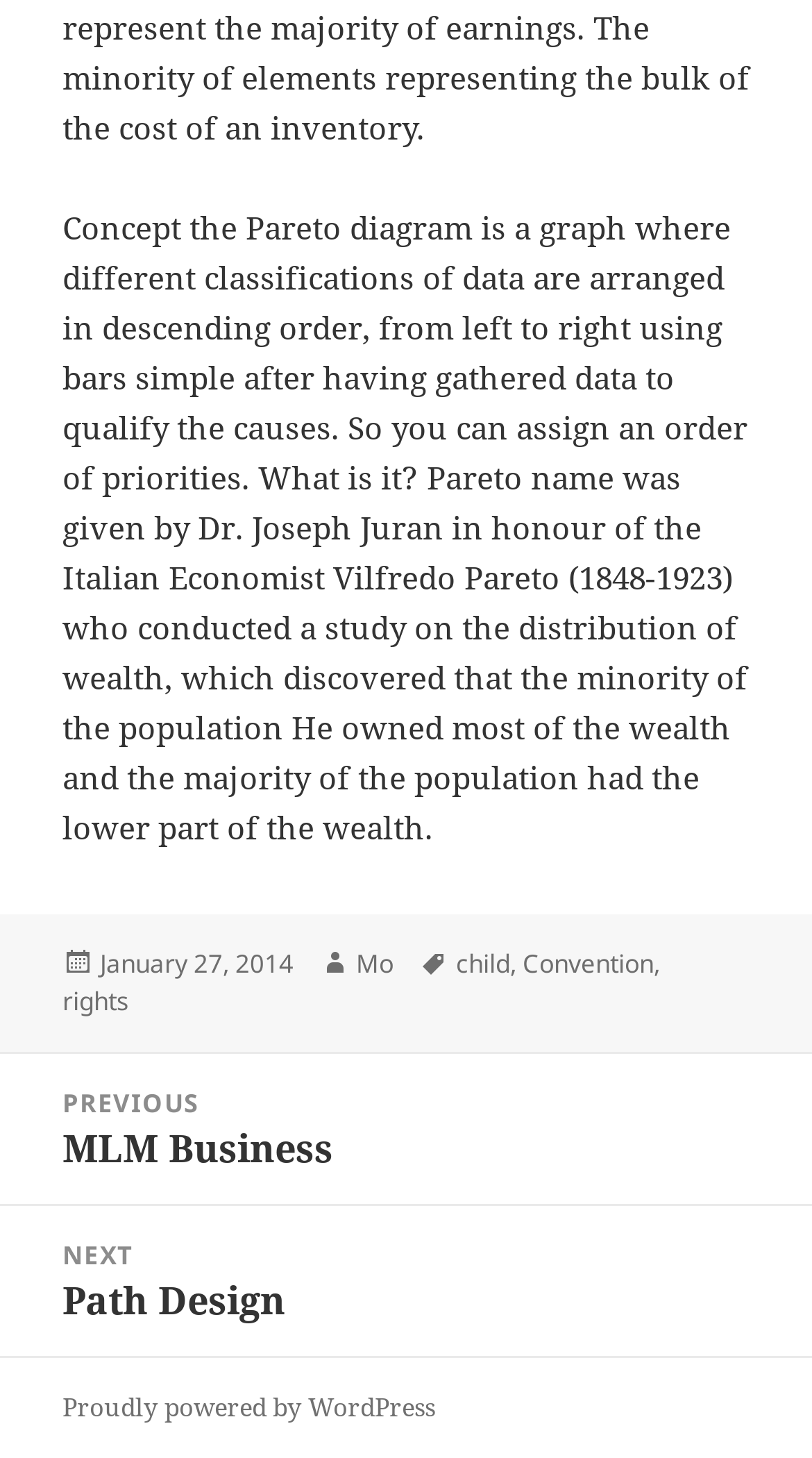Using the details in the image, give a detailed response to the question below:
What platform powers the website?

The link element with bounding box coordinates [0.077, 0.953, 0.536, 0.978] contains the text 'Proudly powered by WordPress', which indicates that the website is powered by WordPress.